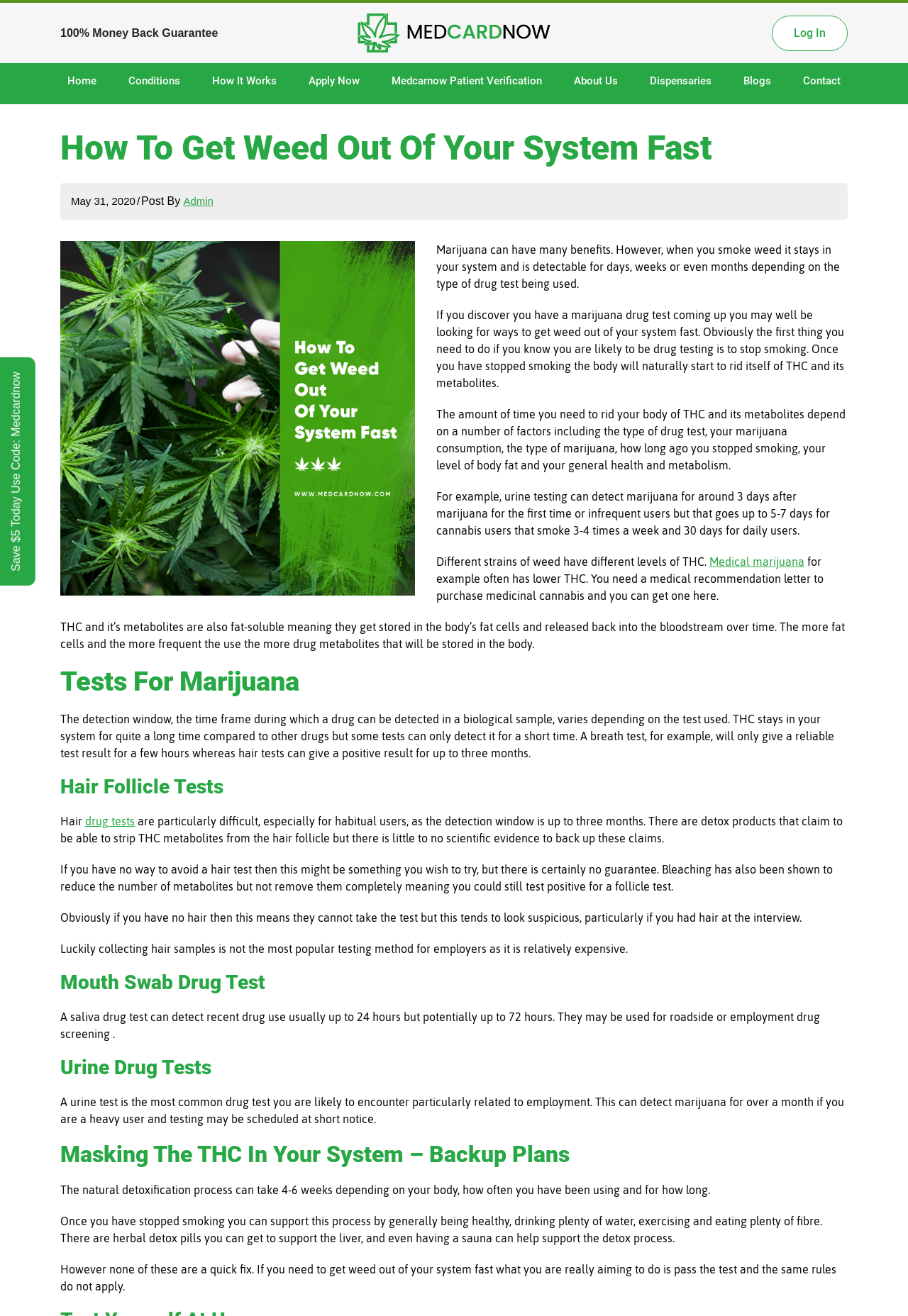What type of drug test can detect marijuana for up to three months?
Please provide a detailed and thorough answer to the question.

According to the webpage, hair follicle tests can detect marijuana for up to three months, making them particularly difficult for habitual users. This is mentioned in the section about hair follicle tests.